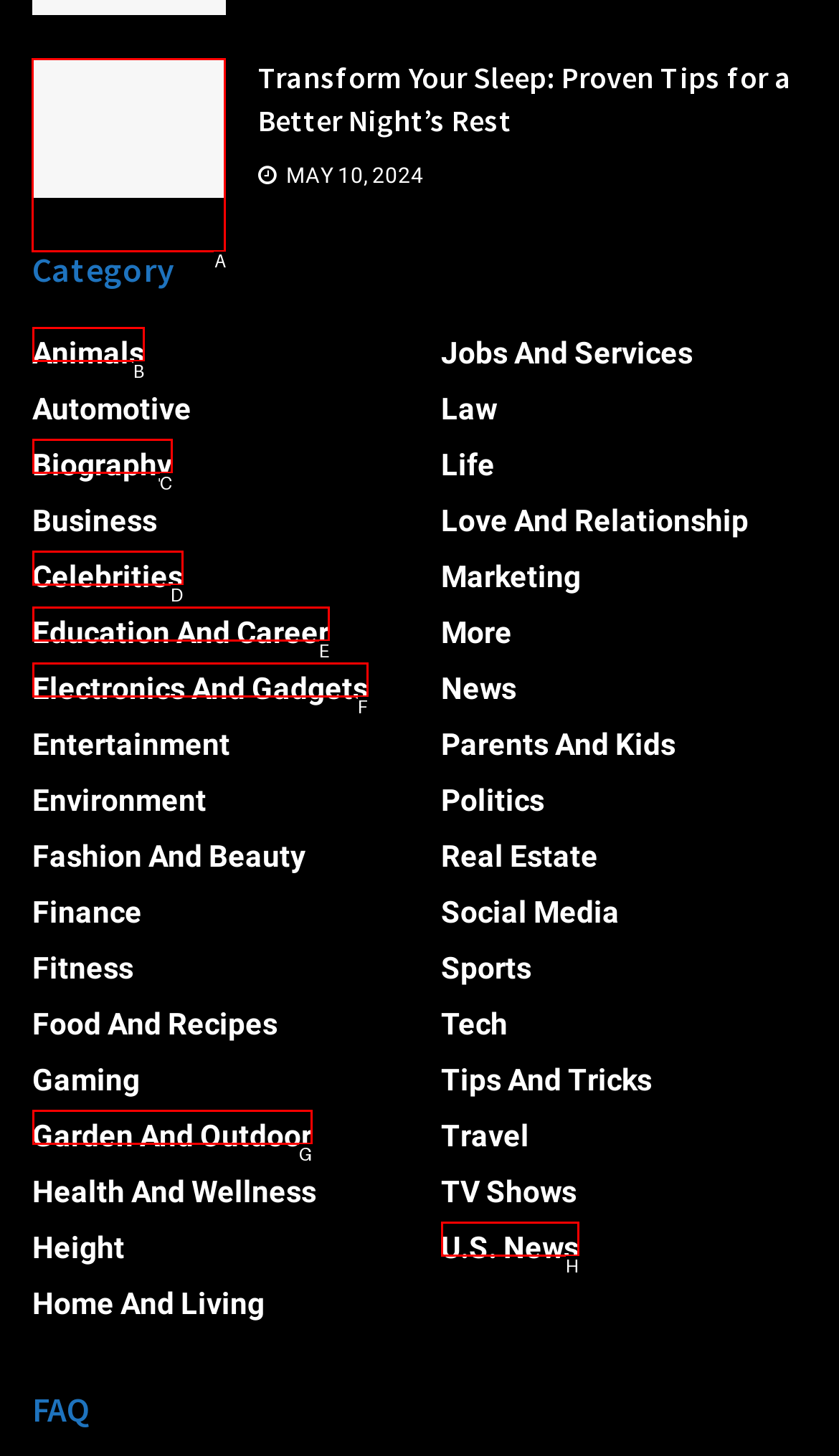To achieve the task: View the 'Transform Your Sleep: Proven Tips for a Better Night’s Rest' image, indicate the letter of the correct choice from the provided options.

A